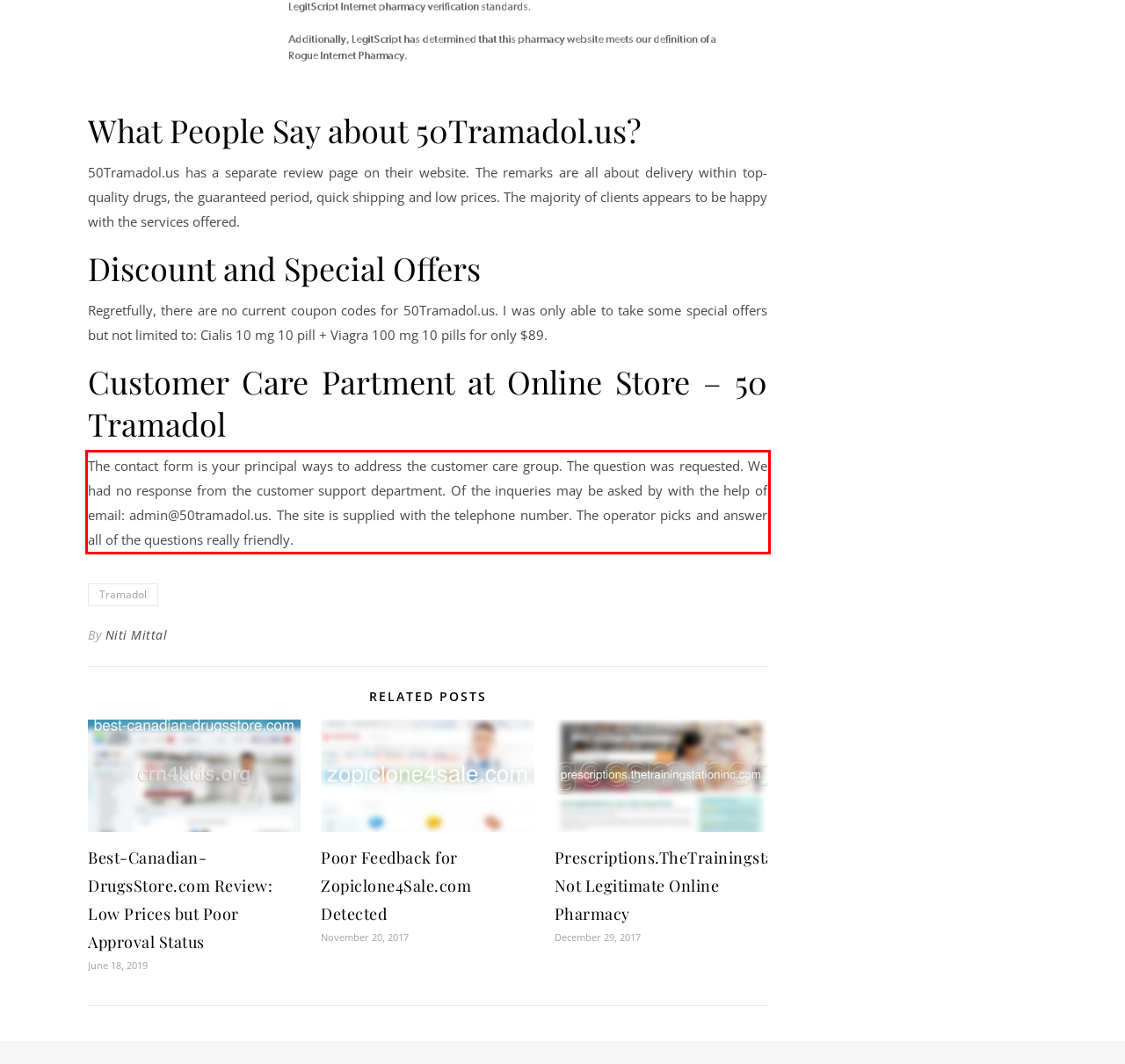Review the webpage screenshot provided, and perform OCR to extract the text from the red bounding box.

The contact form is your principal ways to address the customer care group. The question was requested. We had no response from the customer support department. Of the inqueries may be asked by with the help of email: admin@50tramadol.us. The site is supplied with the telephone number. The operator picks and answer all of the questions really friendly.